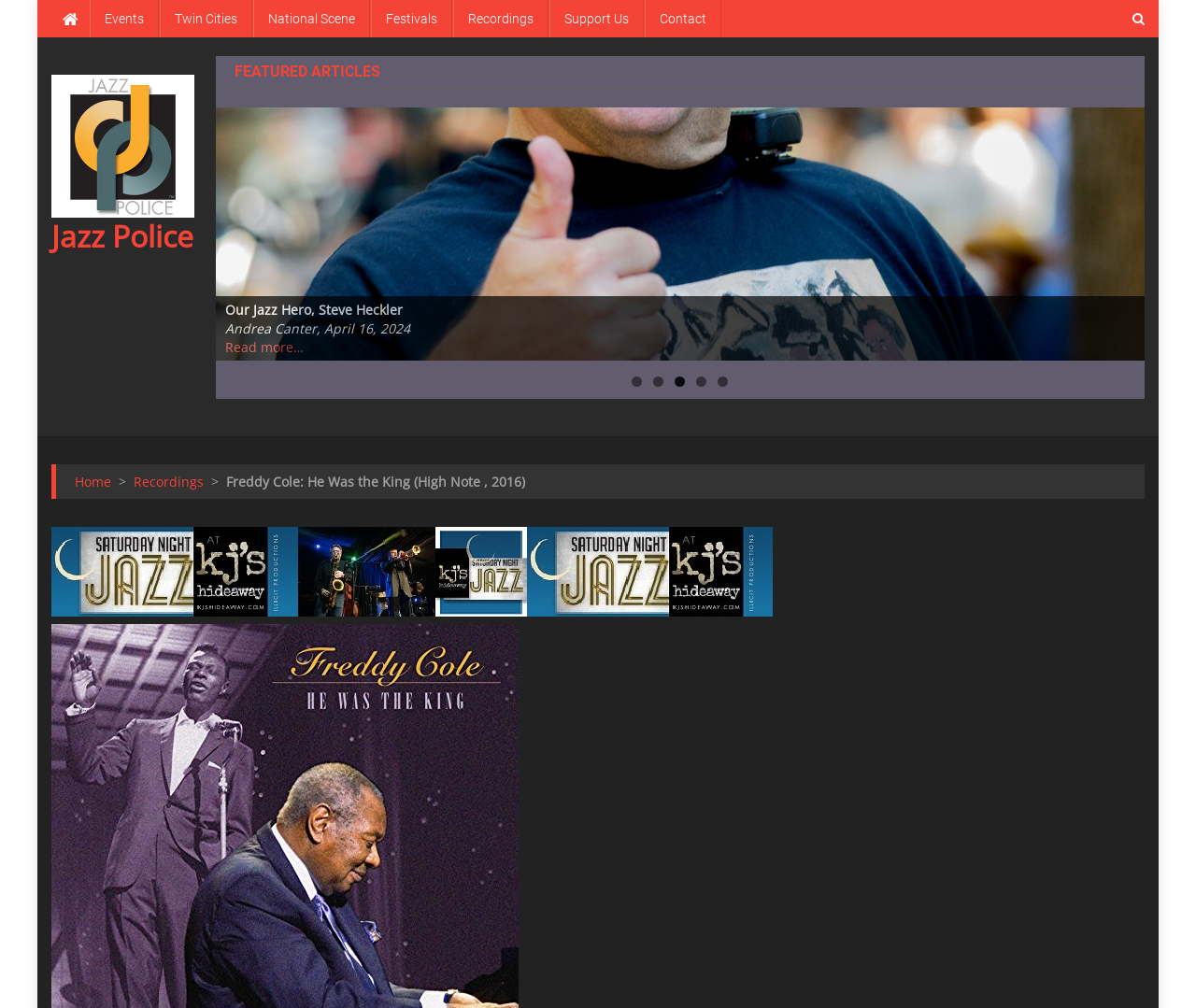How many images are there on the page?
Refer to the screenshot and respond with a concise word or phrase.

2